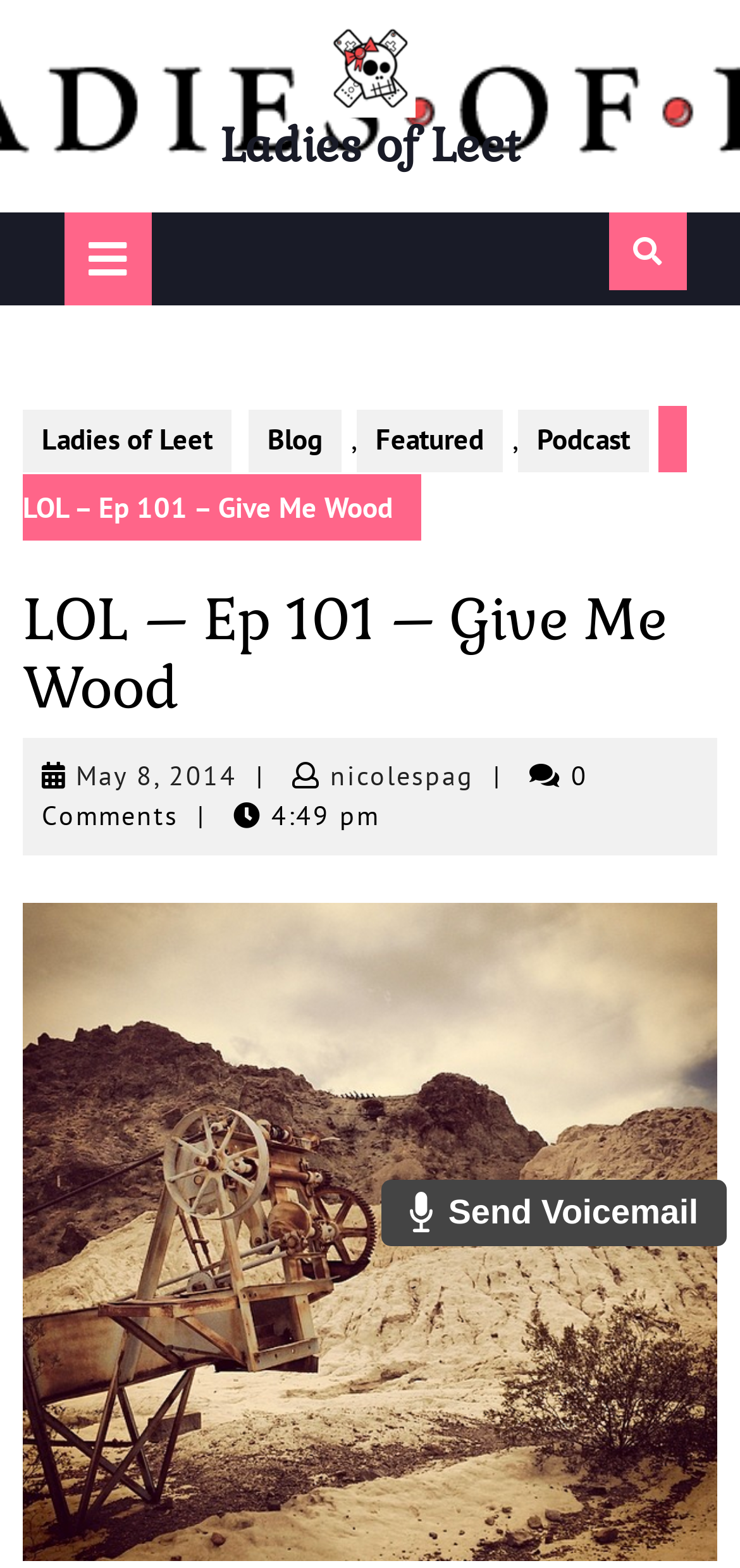Identify the bounding box coordinates necessary to click and complete the given instruction: "switch to English".

None